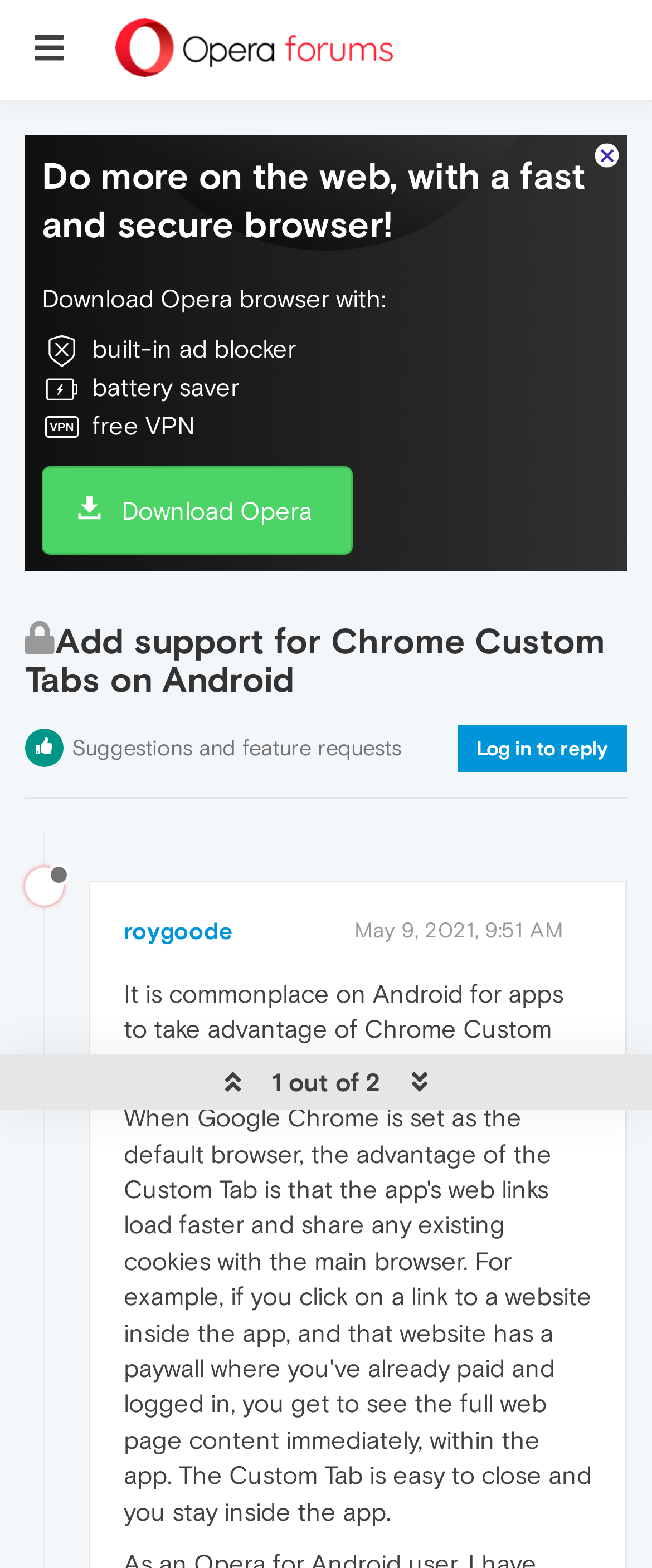Please extract the primary headline from the webpage.

Add support for Chrome Custom Tabs on Android